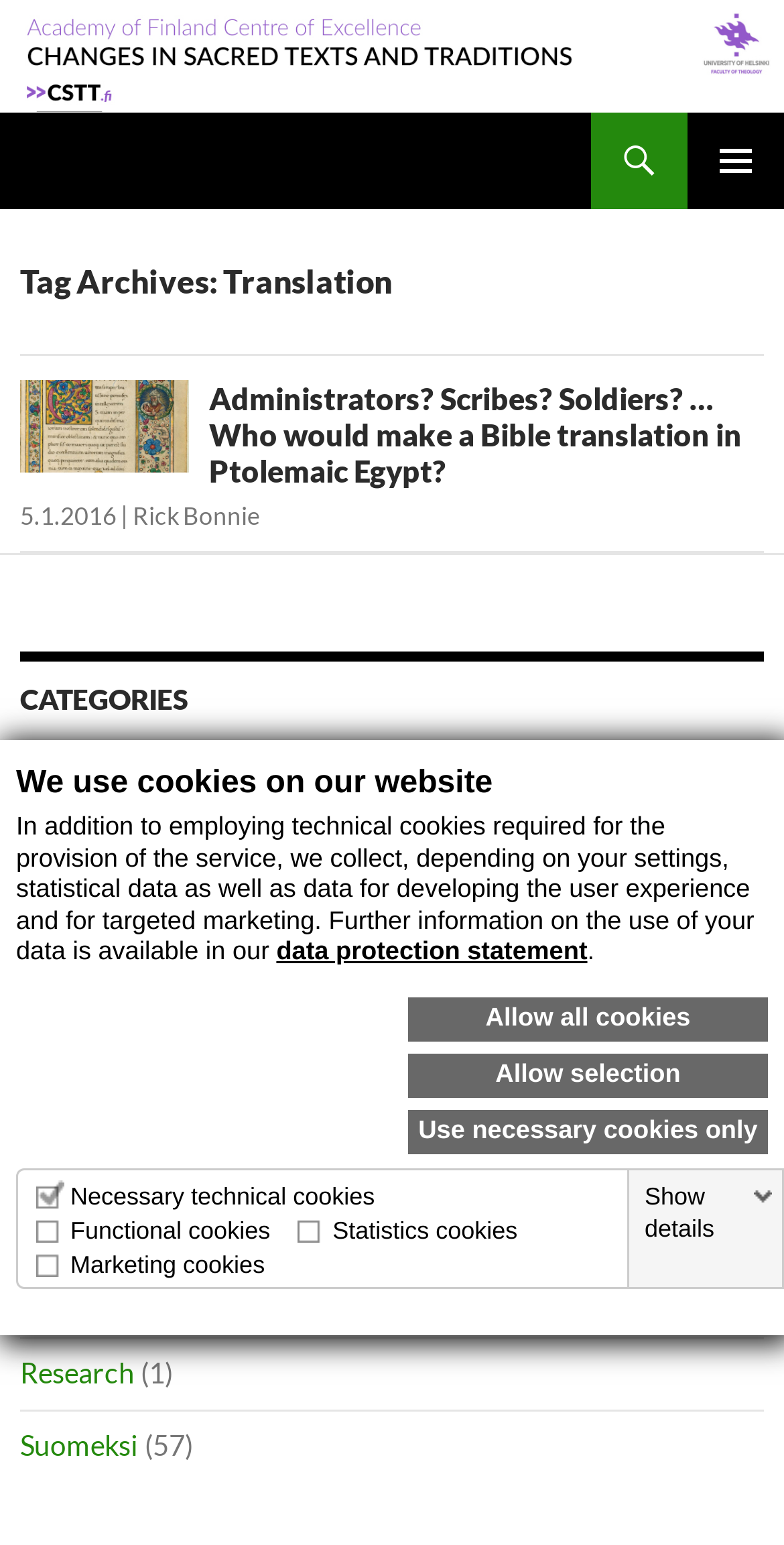Please indicate the bounding box coordinates for the clickable area to complete the following task: "Click on the 'Changes in Sacred Texts and Traditions' link". The coordinates should be specified as four float numbers between 0 and 1, i.e., [left, top, right, bottom].

[0.026, 0.073, 0.805, 0.135]